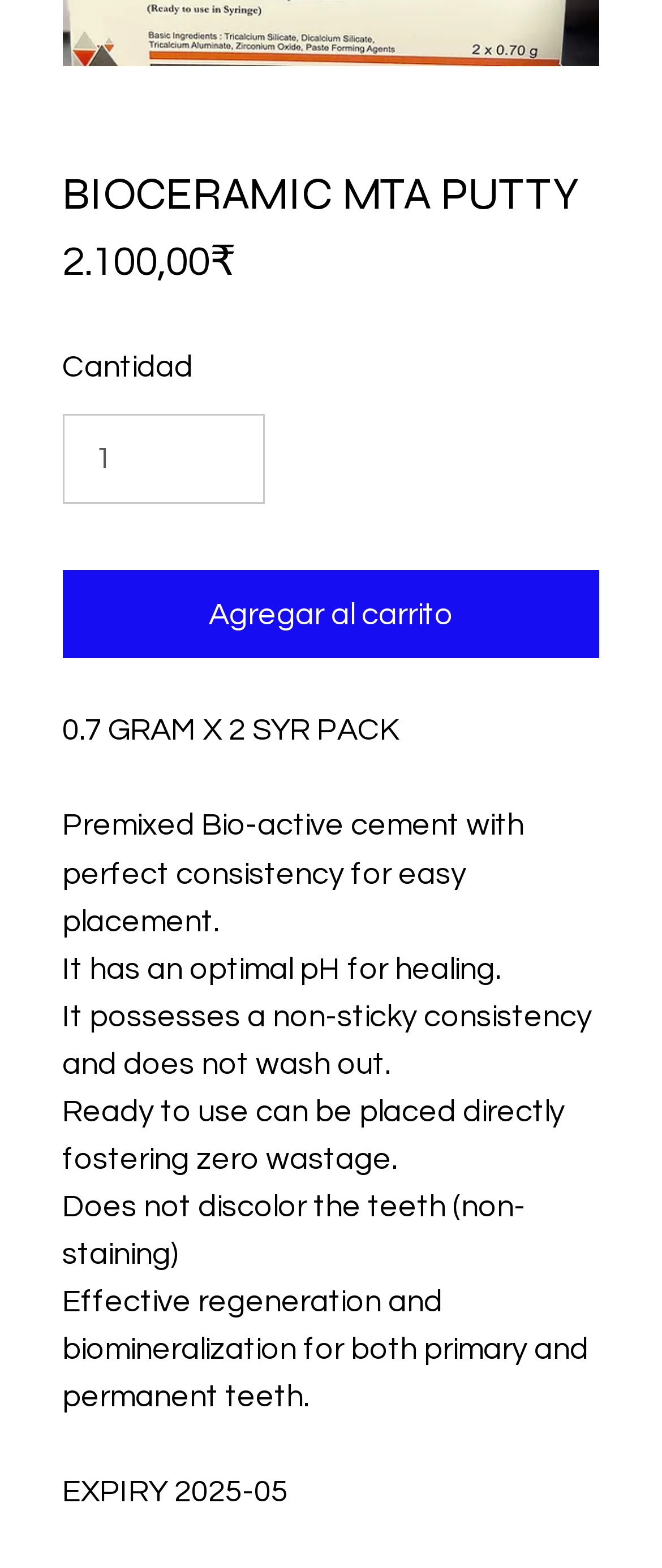How many links are there at the bottom of the page?
Answer with a single word or phrase by referring to the visual content.

3